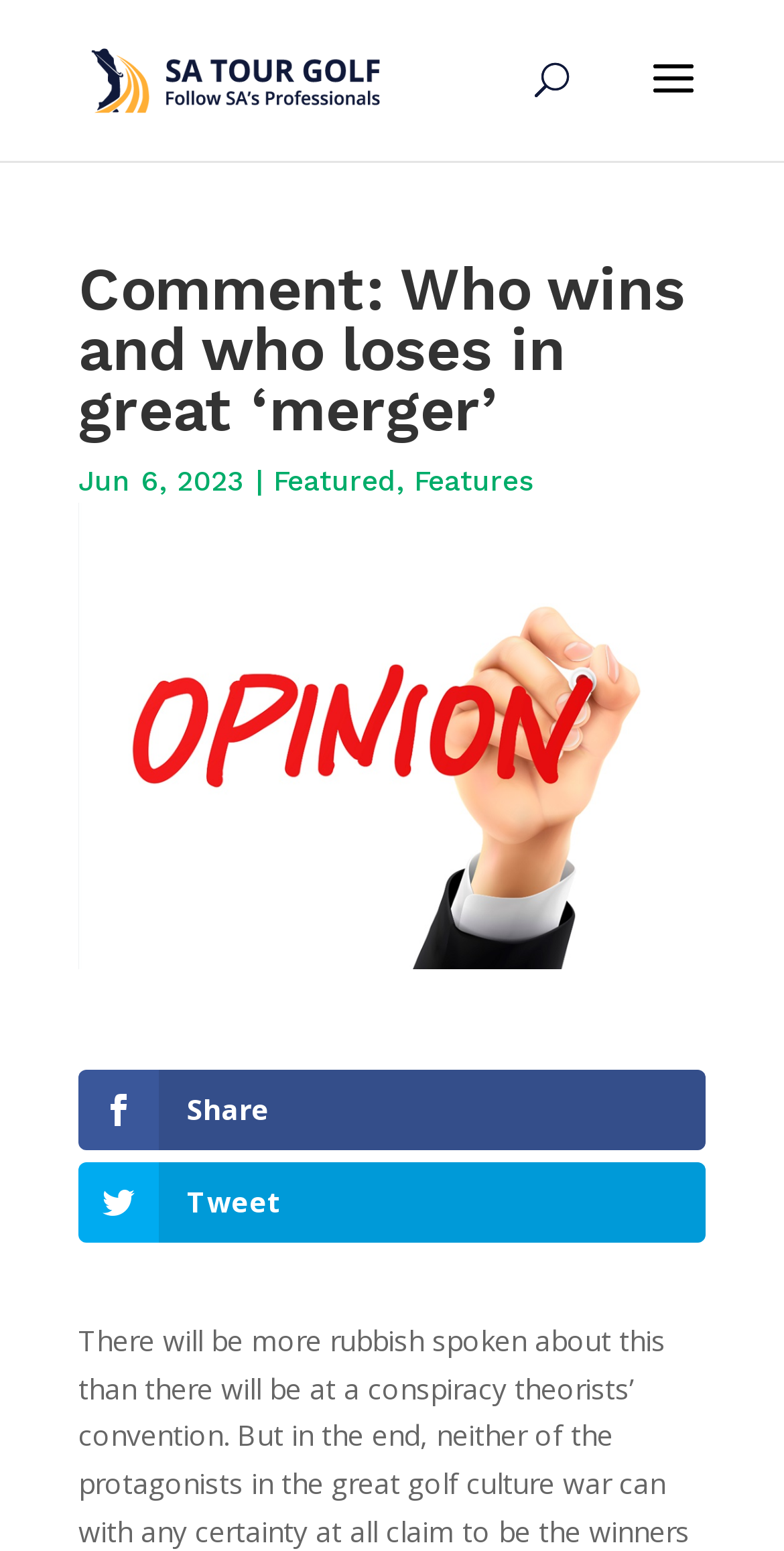Please determine the heading text of this webpage.

Comment: Who wins and who loses in great ‘merger’